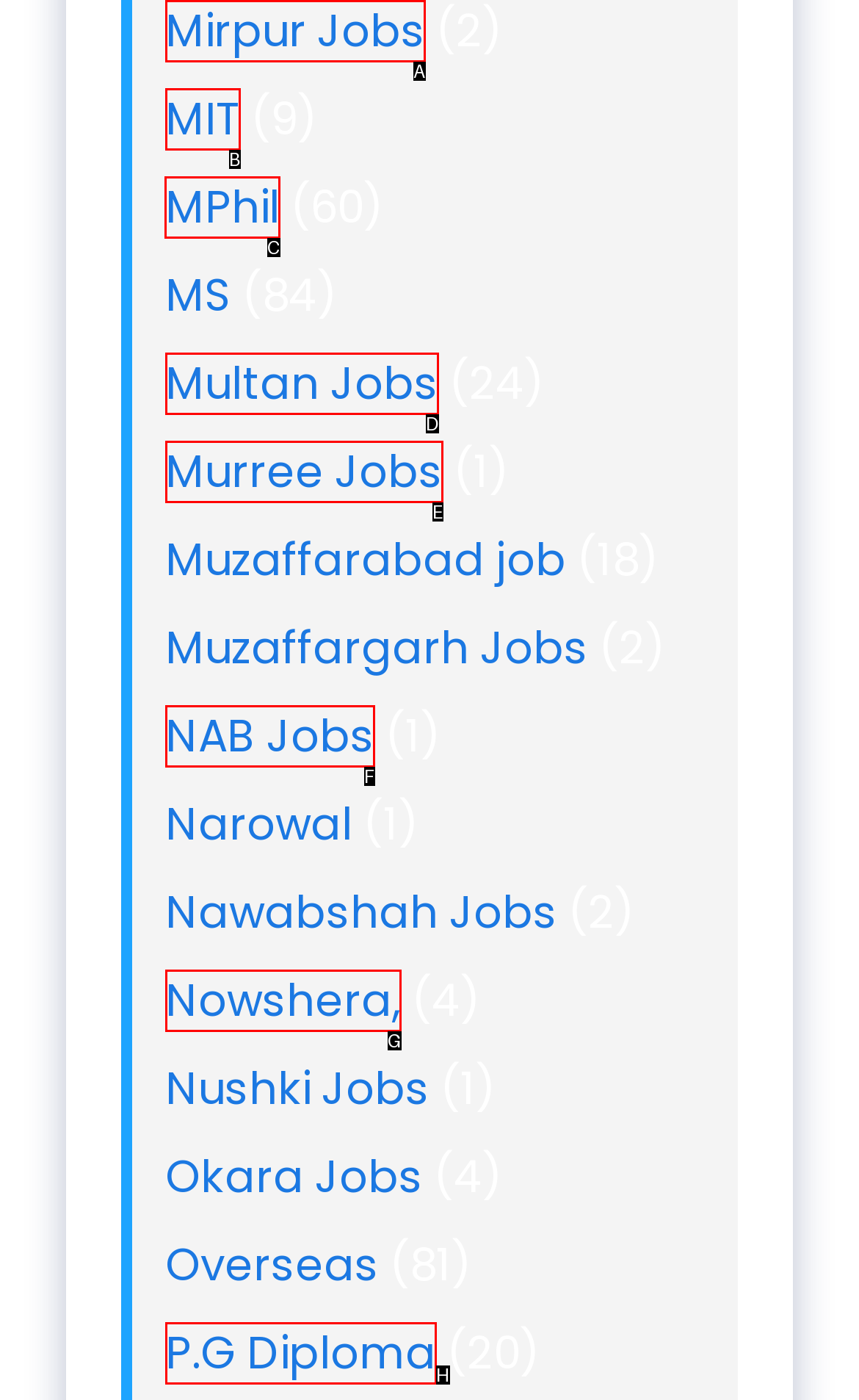Choose the UI element you need to click to carry out the task: View MPhil jobs.
Respond with the corresponding option's letter.

C